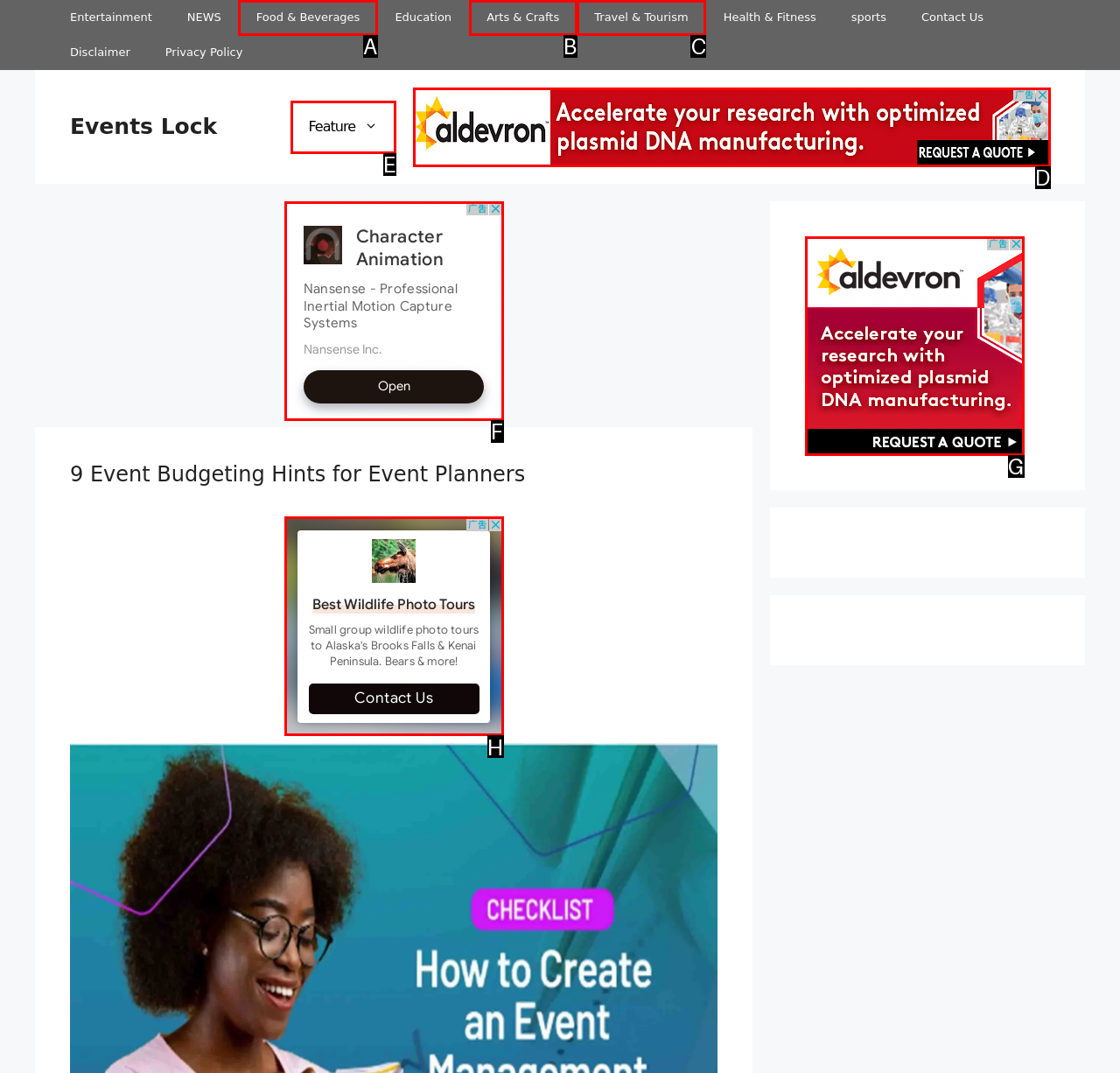Choose the HTML element that best fits the given description: Travel & Tourism. Answer by stating the letter of the option.

C